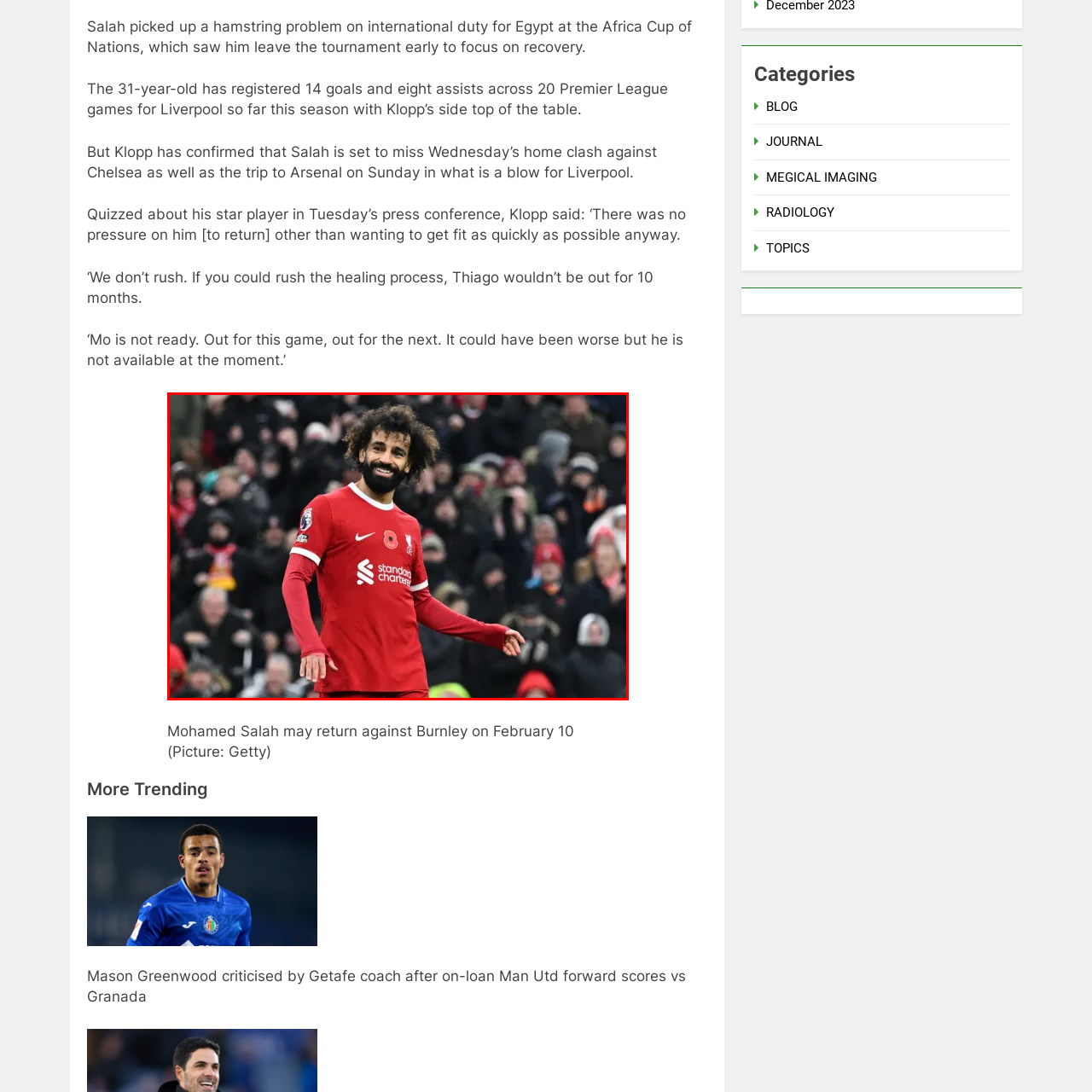What is Mohamed Salah known for?
Look at the image highlighted by the red bounding box and answer the question with a single word or brief phrase.

Dynamic playing style and smile